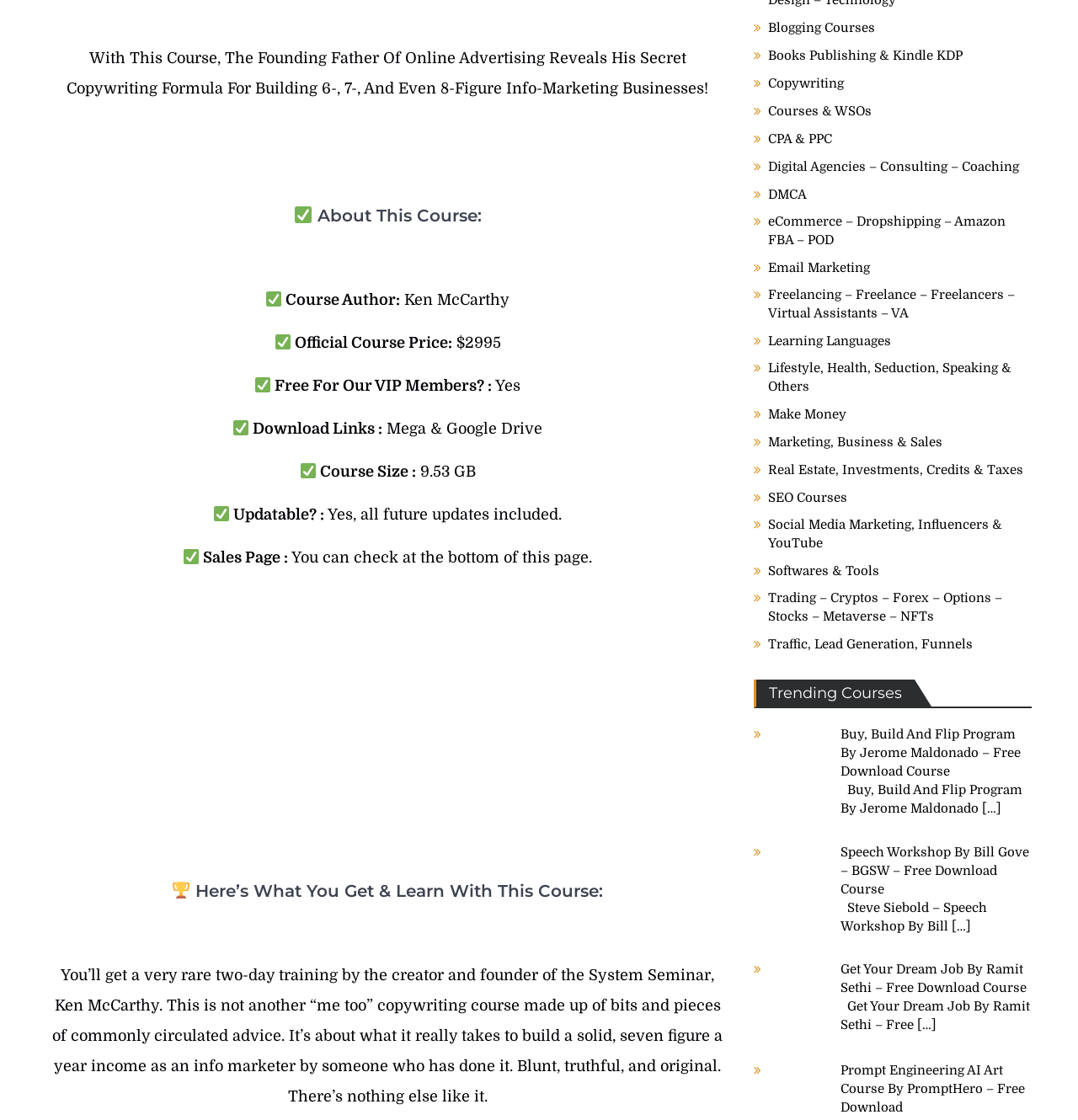What is the size of the course?
Provide a well-explained and detailed answer to the question.

The course size is mentioned in the section 'About This Course:' as '9.53 GB'.